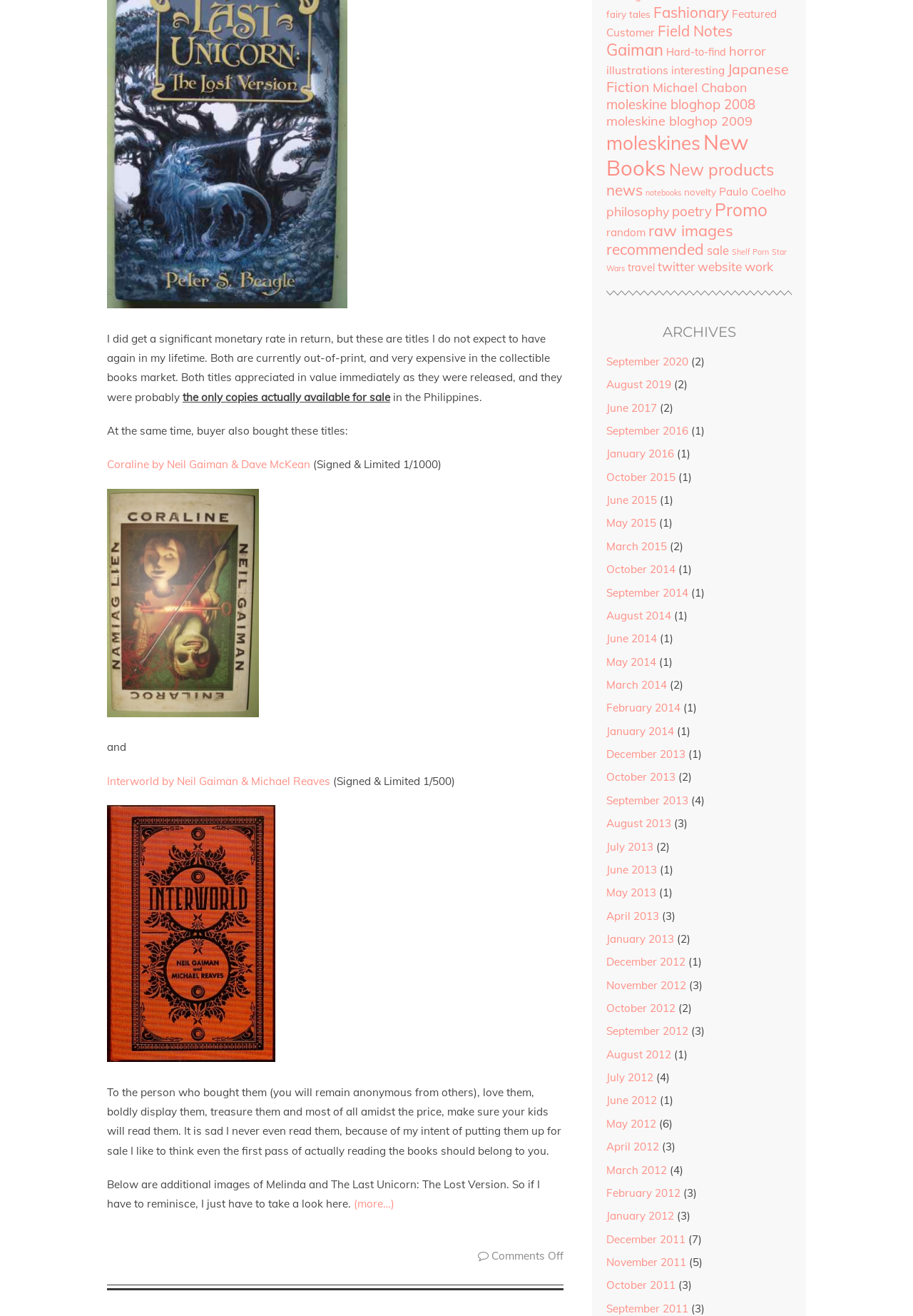Please specify the coordinates of the bounding box for the element that should be clicked to carry out this instruction: "Go to FARFETCH homepage". The coordinates must be four float numbers between 0 and 1, formatted as [left, top, right, bottom].

None